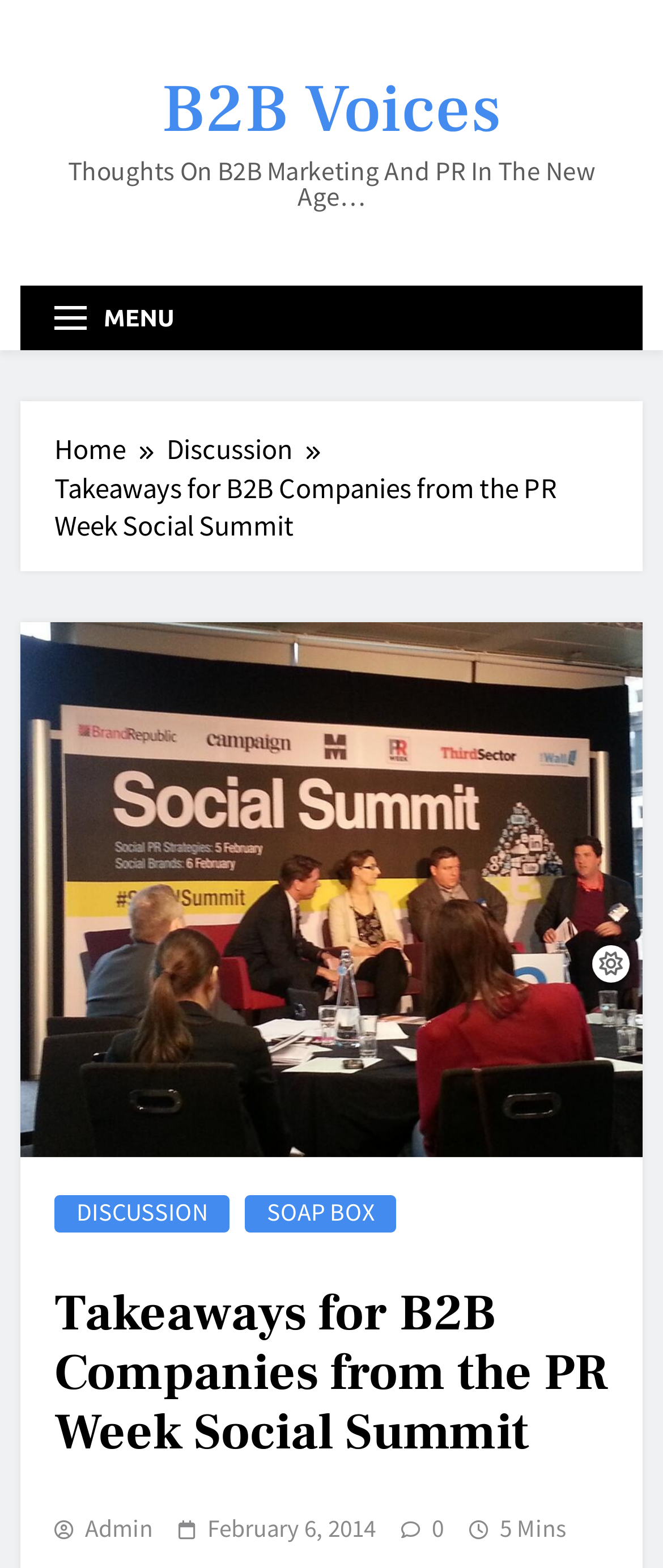How many categories are in the header?
Based on the visual information, provide a detailed and comprehensive answer.

I counted the number of link elements within the header element, which are 'DISCUSSION' and 'SOAP BOX', and determined that there are two categories.